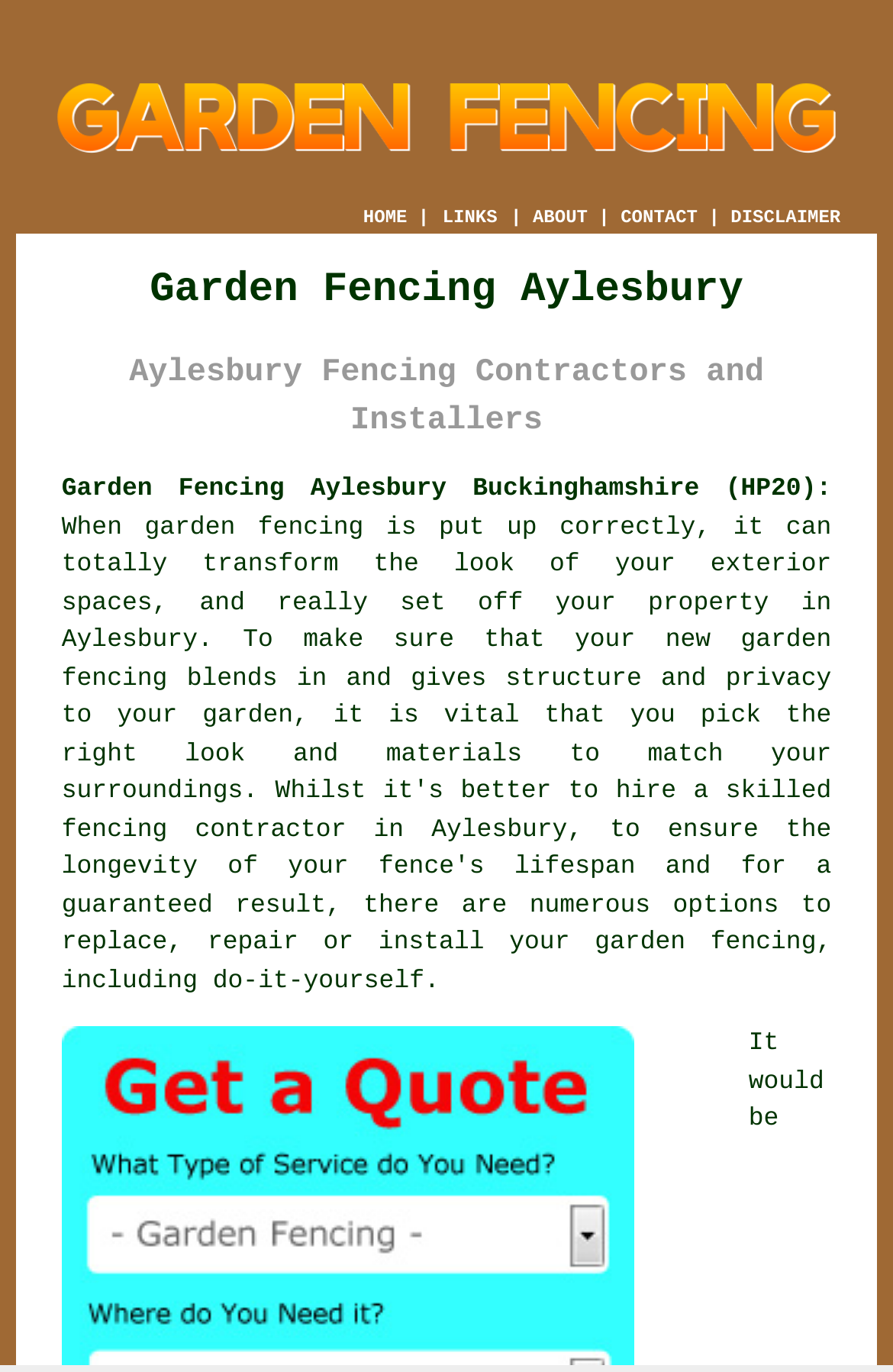Give a concise answer using only one word or phrase for this question:
What type of service is offered?

Fencing